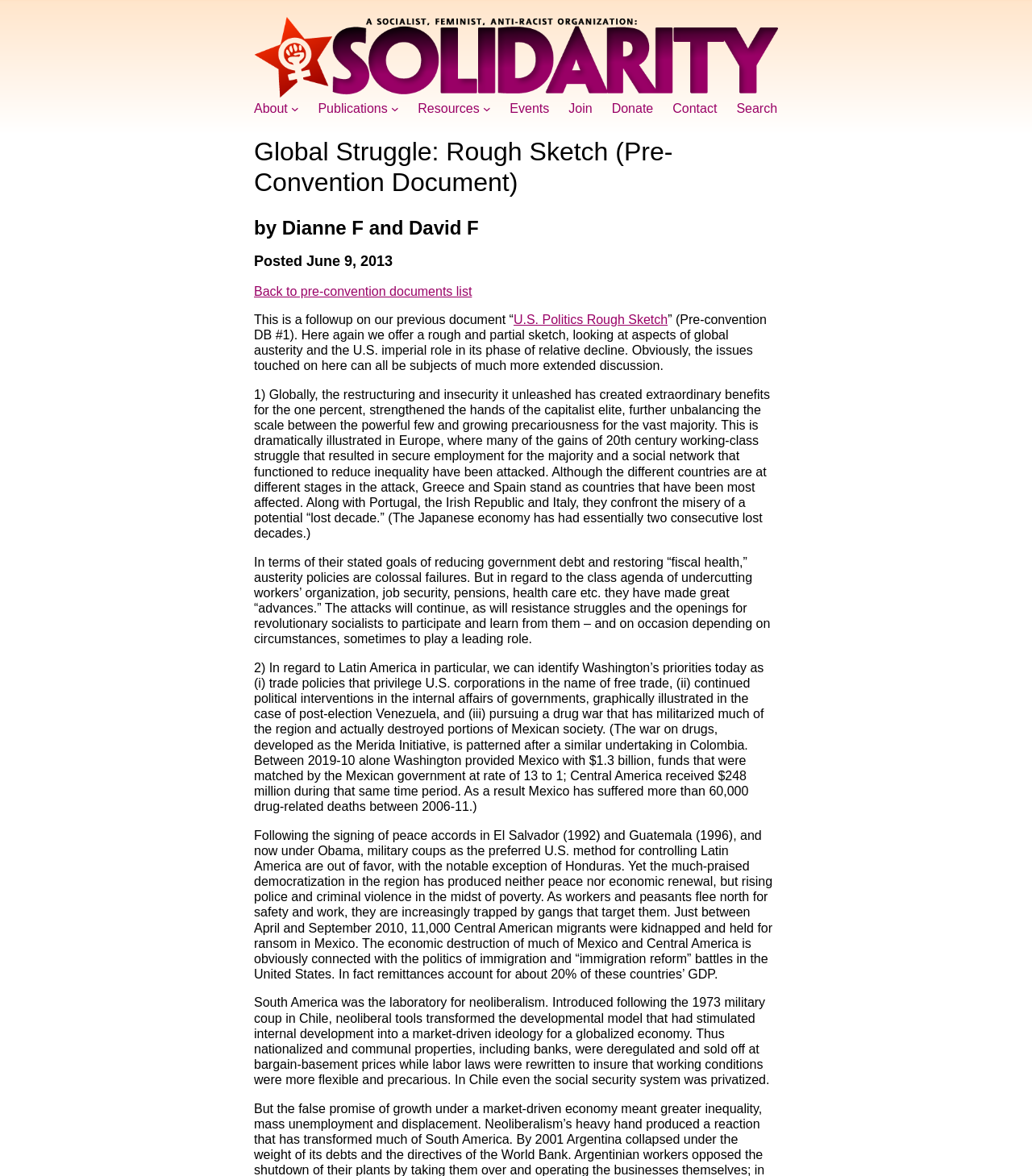Using the information in the image, give a detailed answer to the following question: Who are the authors of the document?

The authors of the document are mentioned in the heading element with the text 'by Dianne F and David F' which is located below the title of the document.